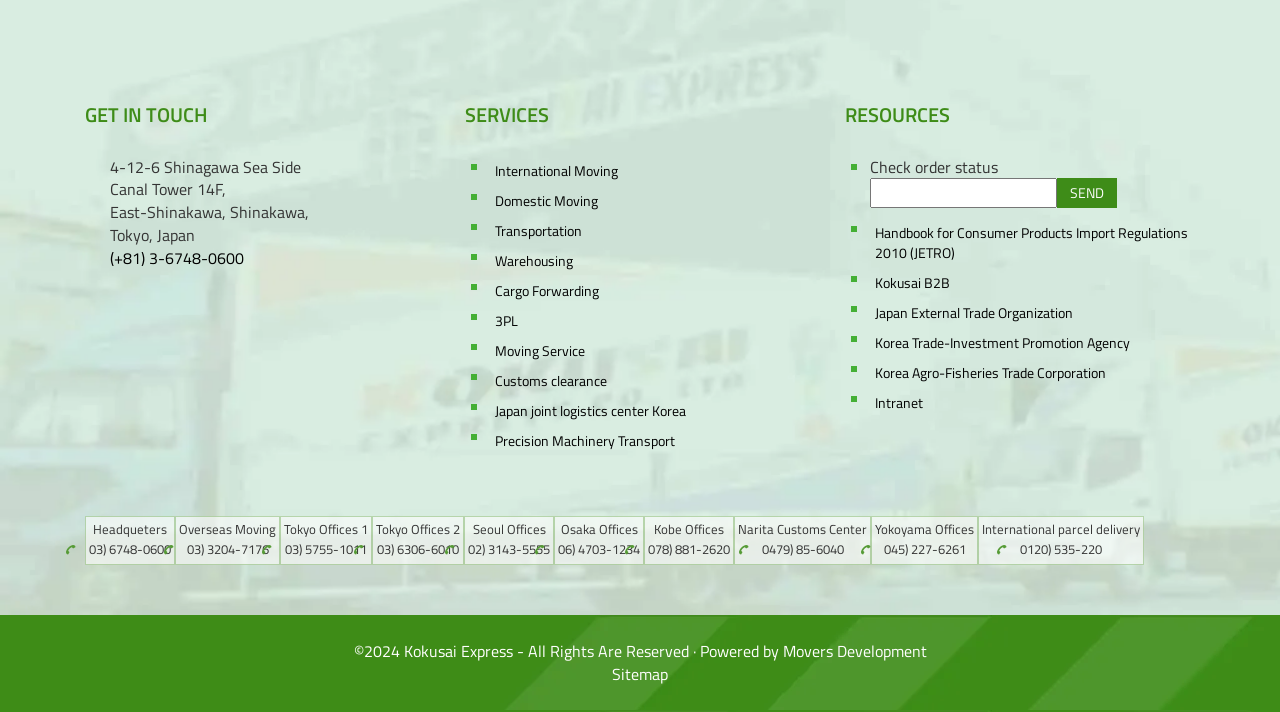Please specify the bounding box coordinates of the region to click in order to perform the following instruction: "Visit the Japan External Trade Organization website".

[0.68, 0.419, 0.934, 0.461]